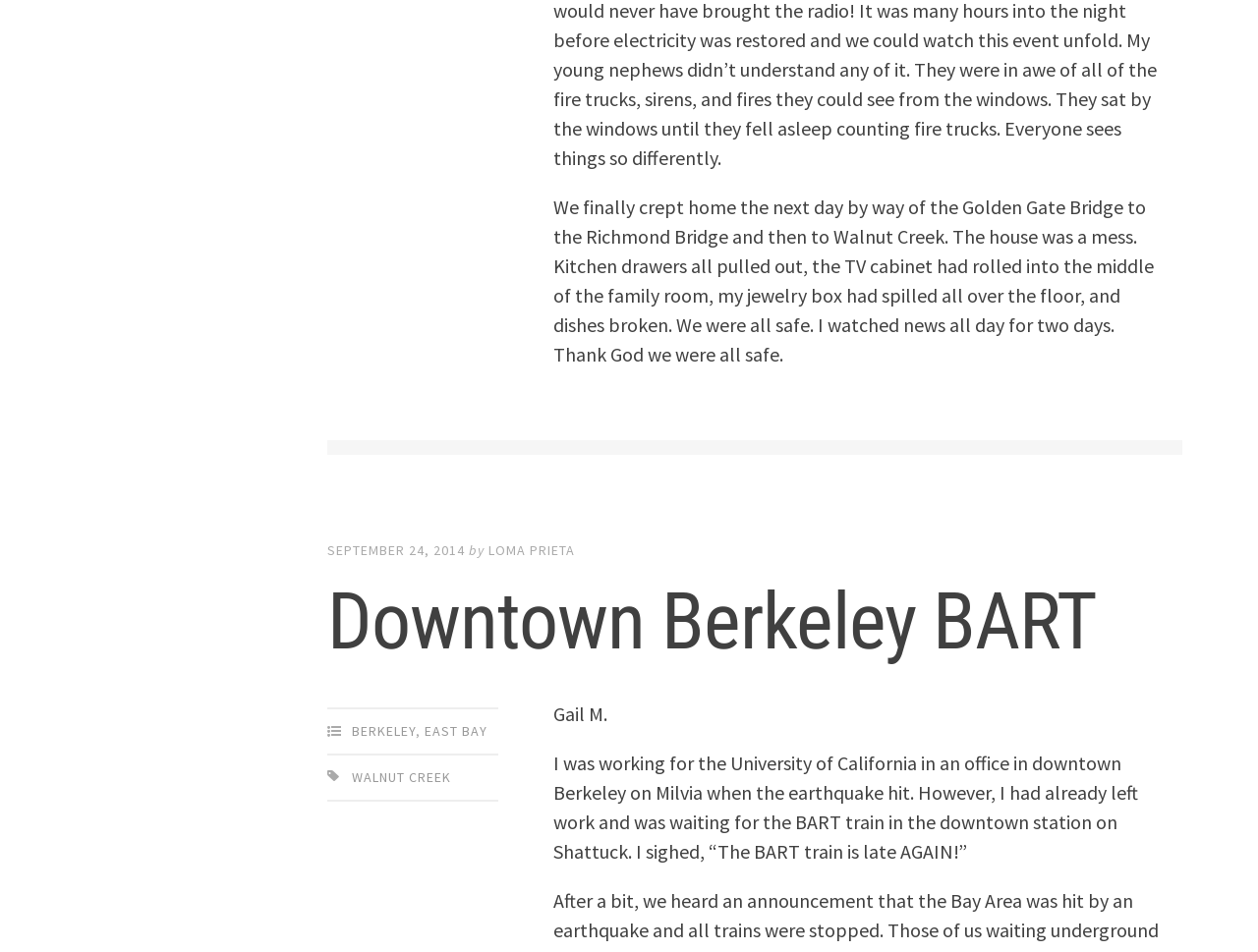What is the author's location during the earthquake?
Answer with a single word or short phrase according to what you see in the image.

Downtown Berkeley